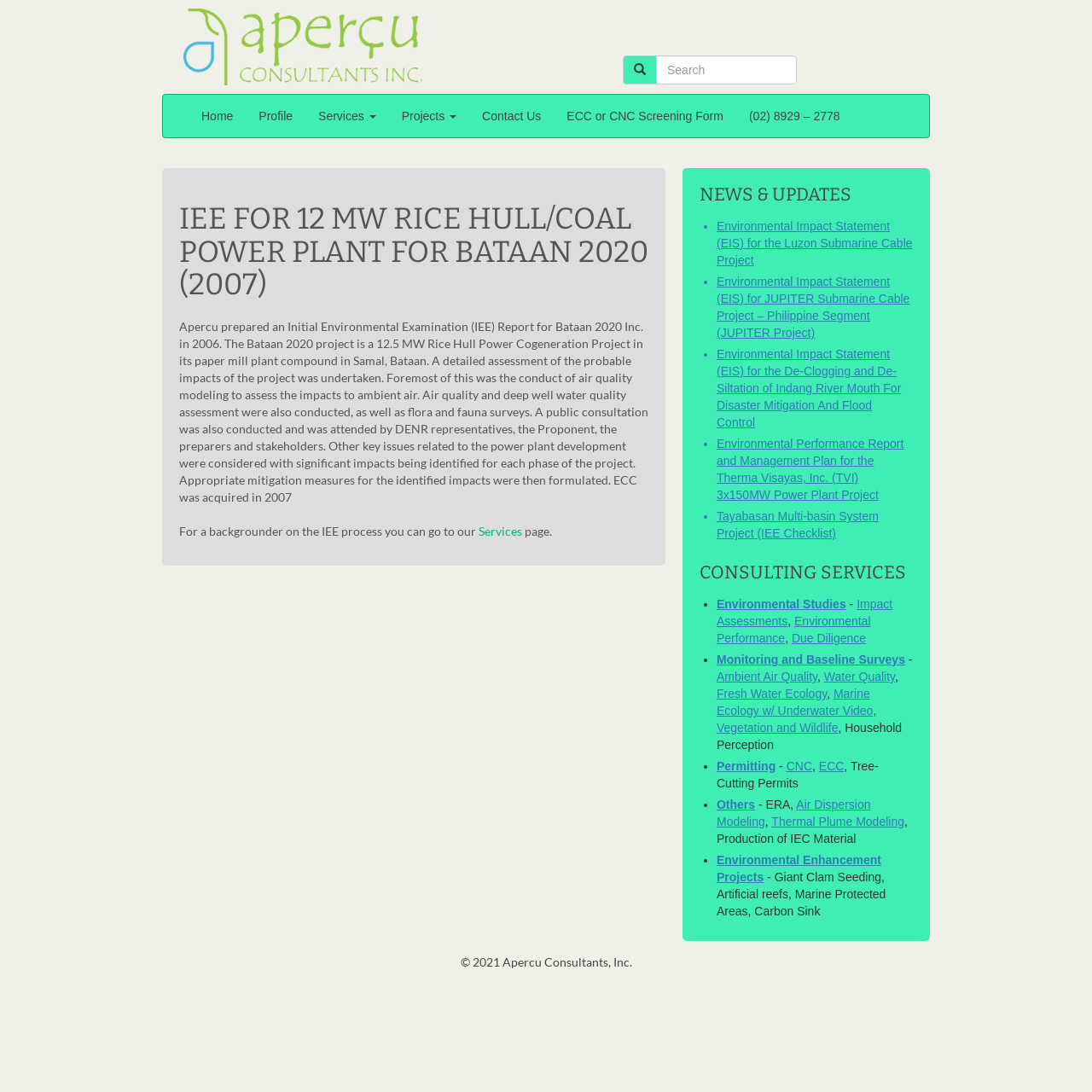Respond to the question with just a single word or phrase: 
What is the company name of the logo?

Apercu Consultants, Inc.